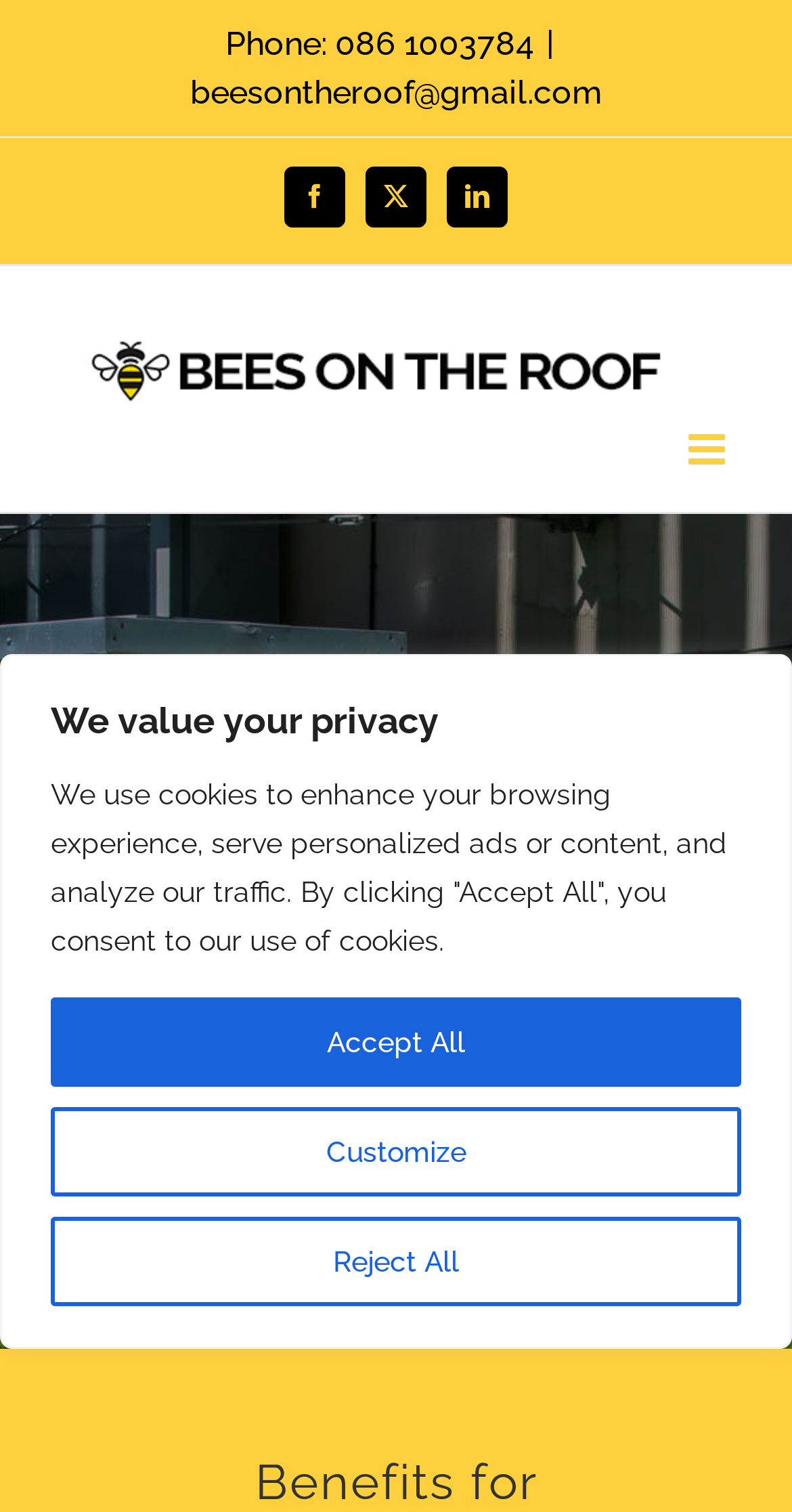Determine the title of the webpage and give its text content.

Corporate Beekeeping In Dublin